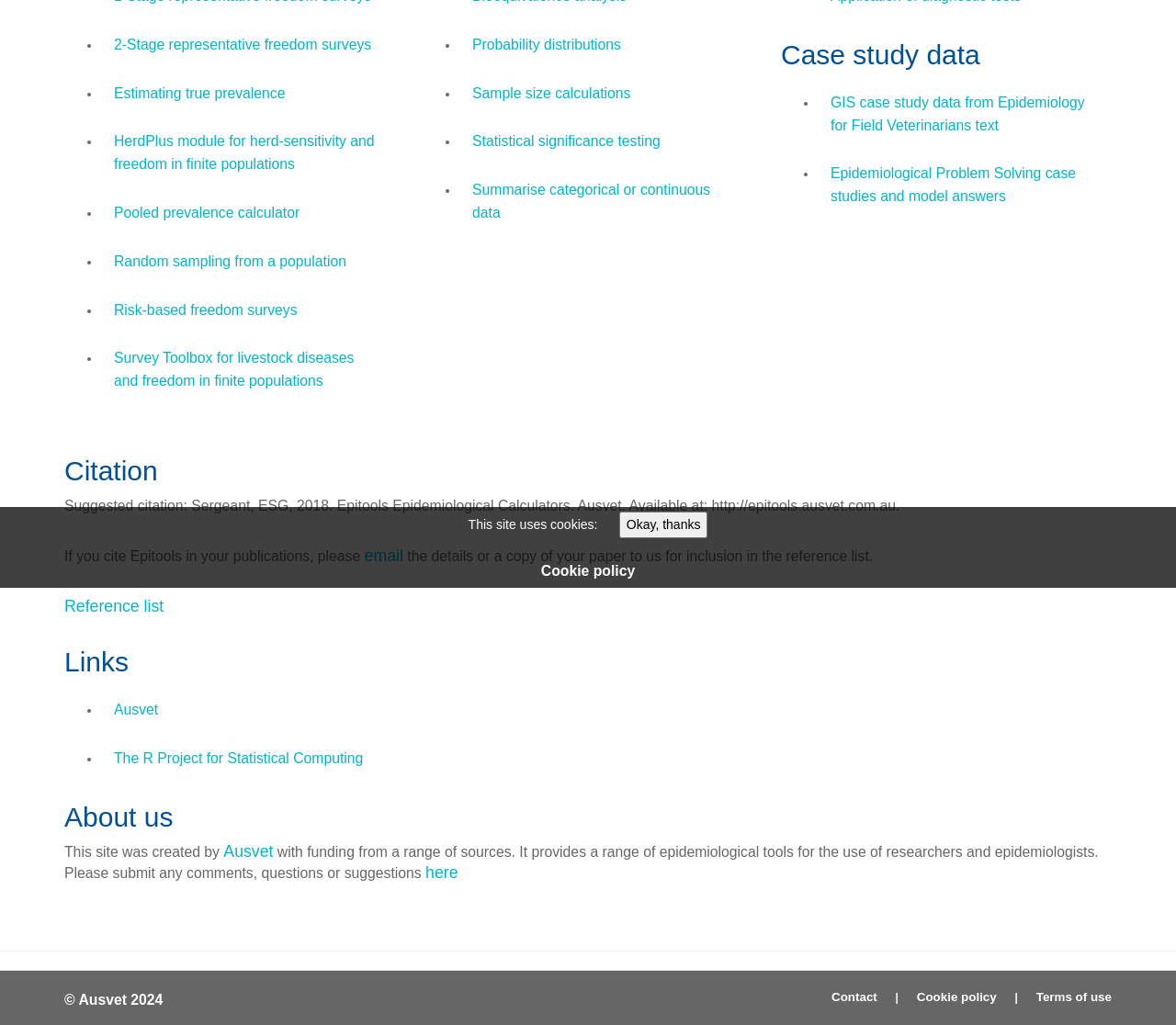Bounding box coordinates are specified in the format (top-left x, top-left y, bottom-right x, bottom-right y). All values are floating point numbers bounded between 0 and 1. Please provide the bounding box coordinate of the region this sentence describes: Okay, thanks

[0.526, 0.499, 0.602, 0.525]